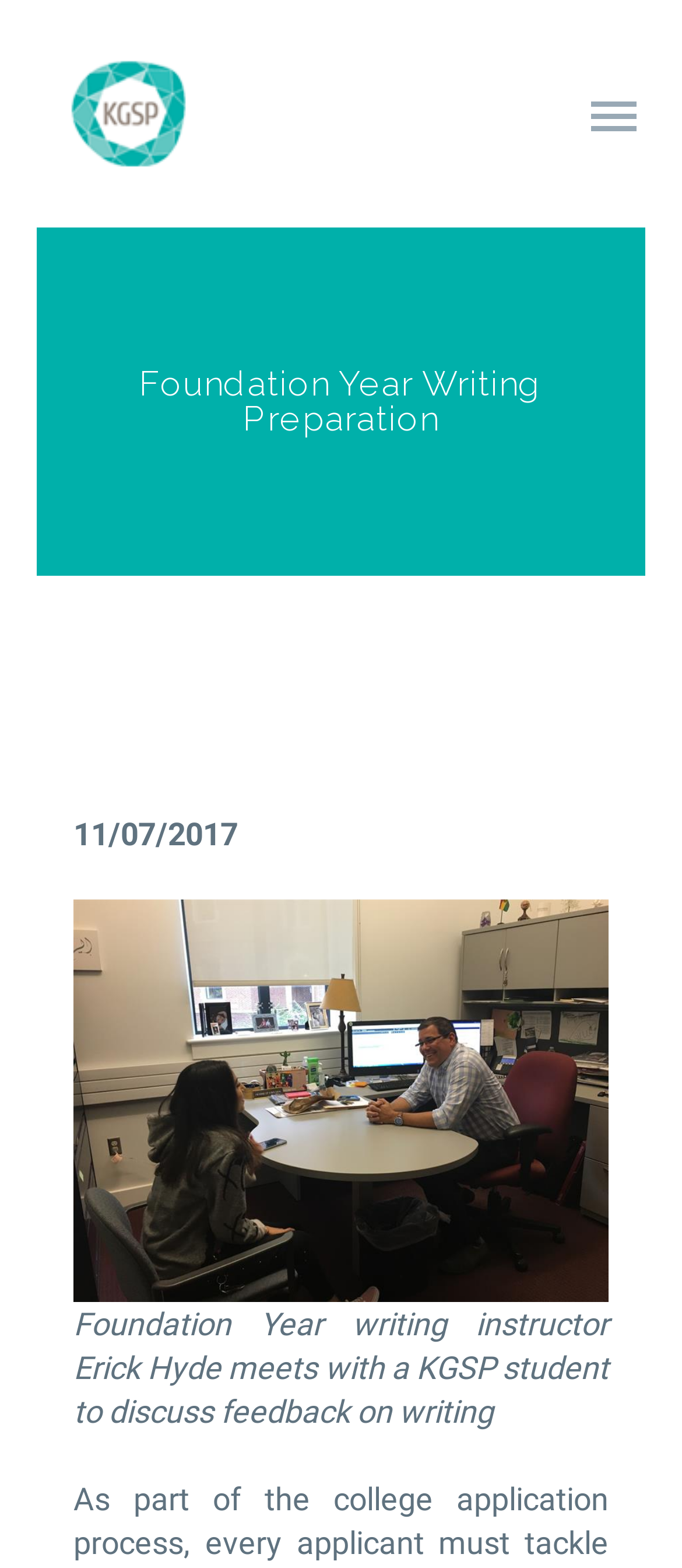Summarize the webpage in an elaborate manner.

The webpage is about Foundation Year Writing Preparation, with a prominent image of "KGSP" at the top left corner. Below the image, there is a primary menu button on the top right corner. 

On the left side of the page, there is a vertical navigation menu consisting of 7 links: "About KGSP", "Prospective Students", "Current Students", "News", "FAQ", "Contact us", and "Alumni". These links are stacked on top of each other, with "About KGSP" at the top and "Alumni" at the bottom.

In the main content area, there is a heading that reads "Foundation Year Writing Preparation". Below the heading, there is a date "11/07/2017" displayed. 

On the right side of the page, there is a search box with a button next to it. Below the search box, there is a large image of "FY Writing" that takes up most of the right side of the page. 

Underneath the image, there is a paragraph of text that describes a scene where a Foundation Year writing instructor meets with a KGSP student to discuss feedback on writing.